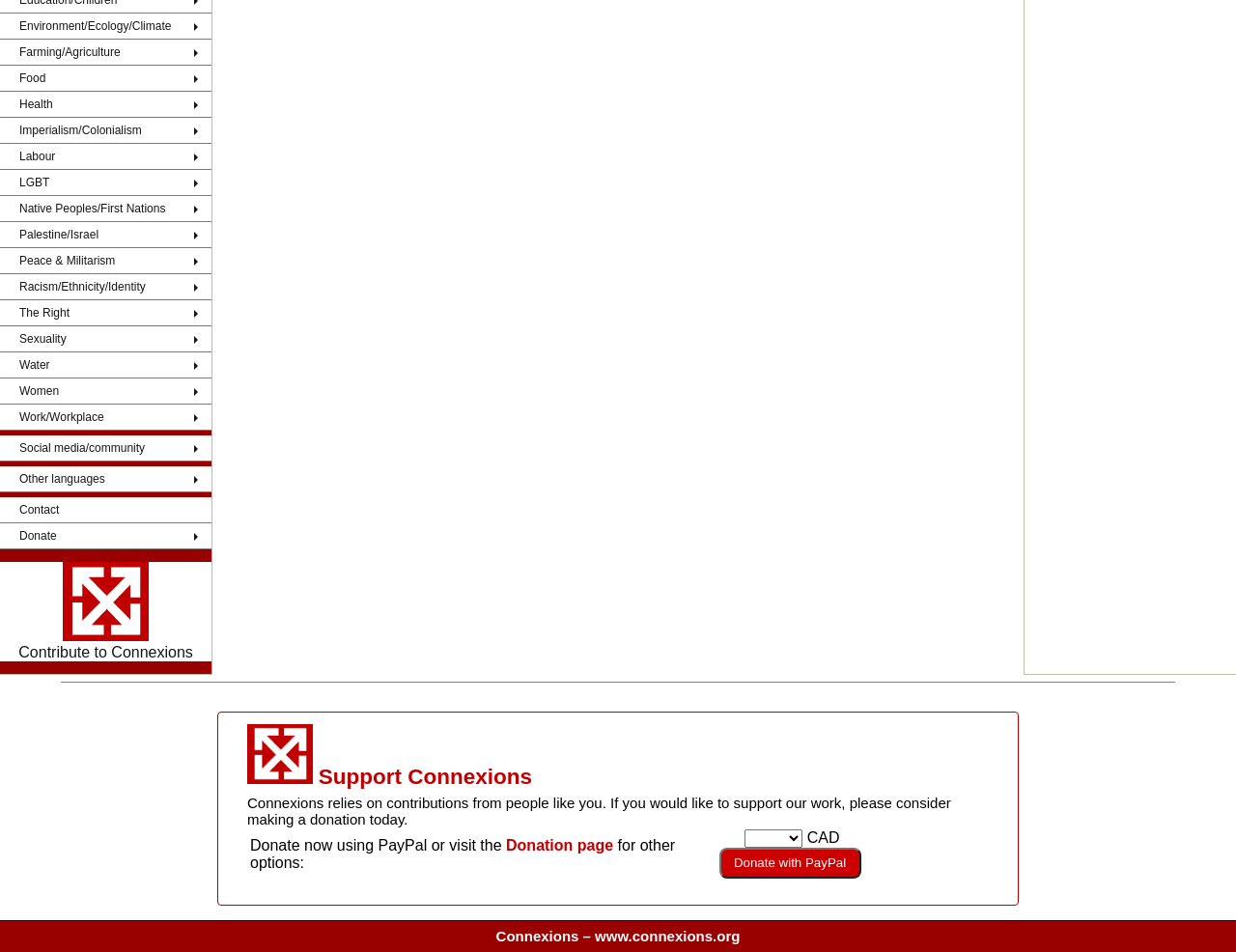Determine the bounding box coordinates in the format (top-left x, top-left y, bottom-right x, bottom-right y). Ensure all values are floating point numbers between 0 and 1. Identify the bounding box of the UI element described by: Donate with PayPal

[0.582, 0.89, 0.697, 0.923]